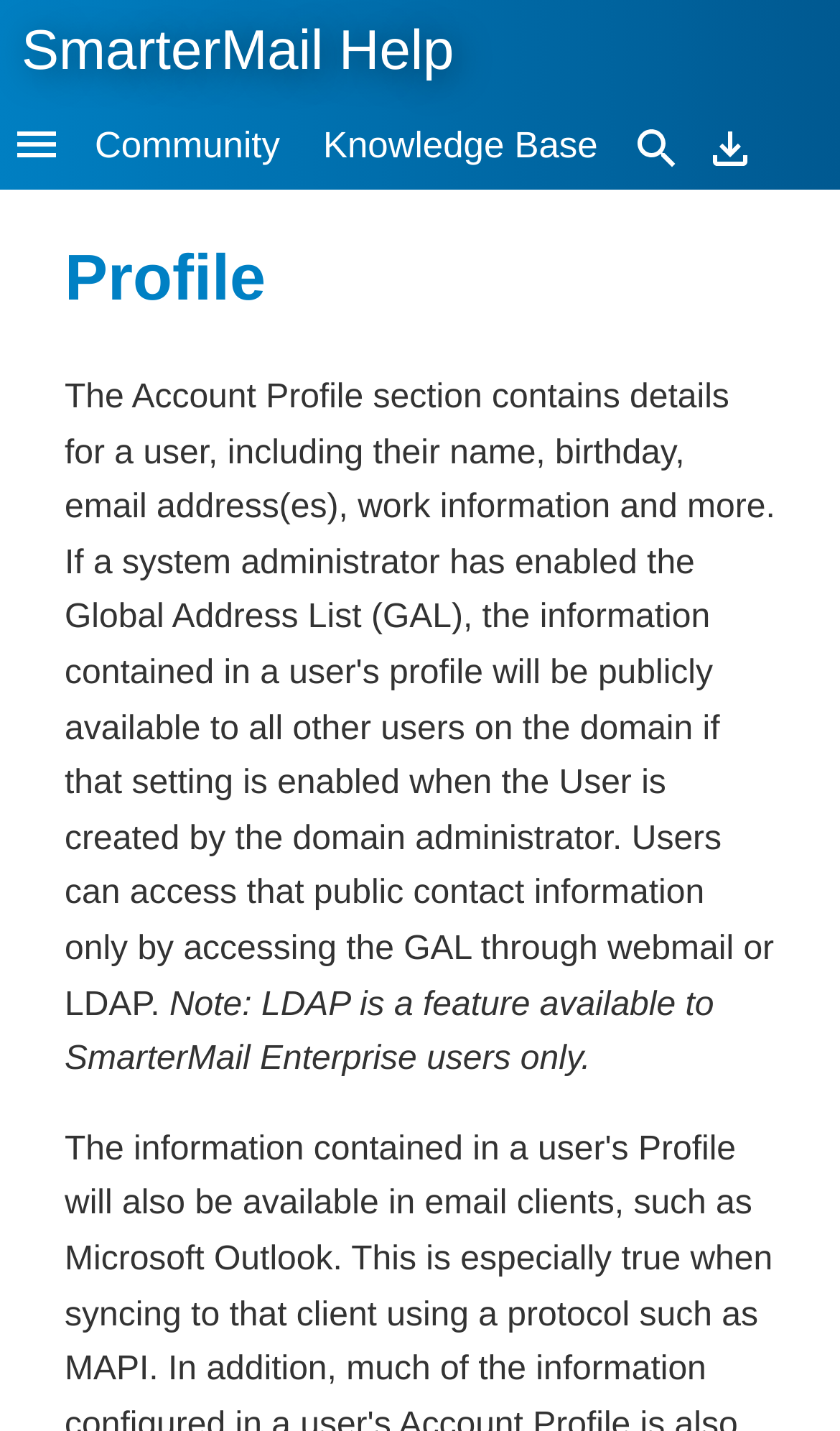Provide a thorough and detailed response to the question by examining the image: 
What is the purpose of the 'Search' link?

The 'Search' link is located in the top navigation bar and has a magnifying glass icon next to it, indicating that it is used for searching the website.